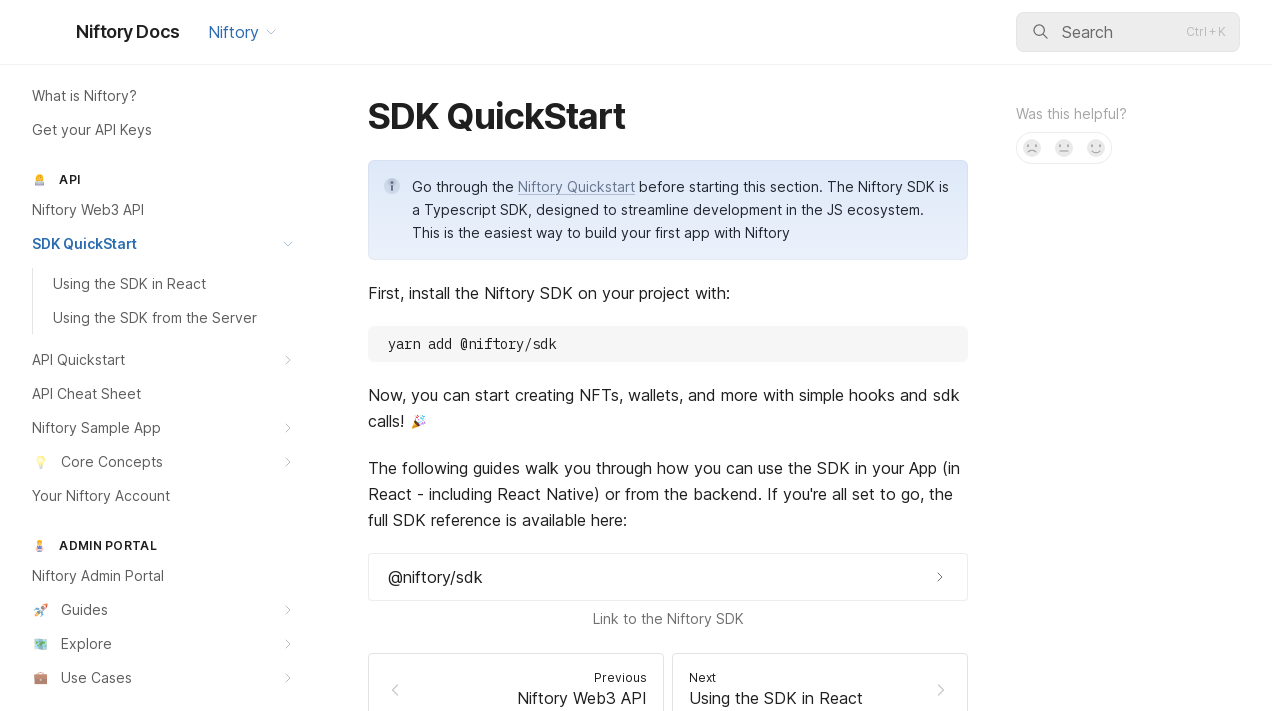What is the logo of Niftory Docs? From the image, respond with a single word or brief phrase.

Logo